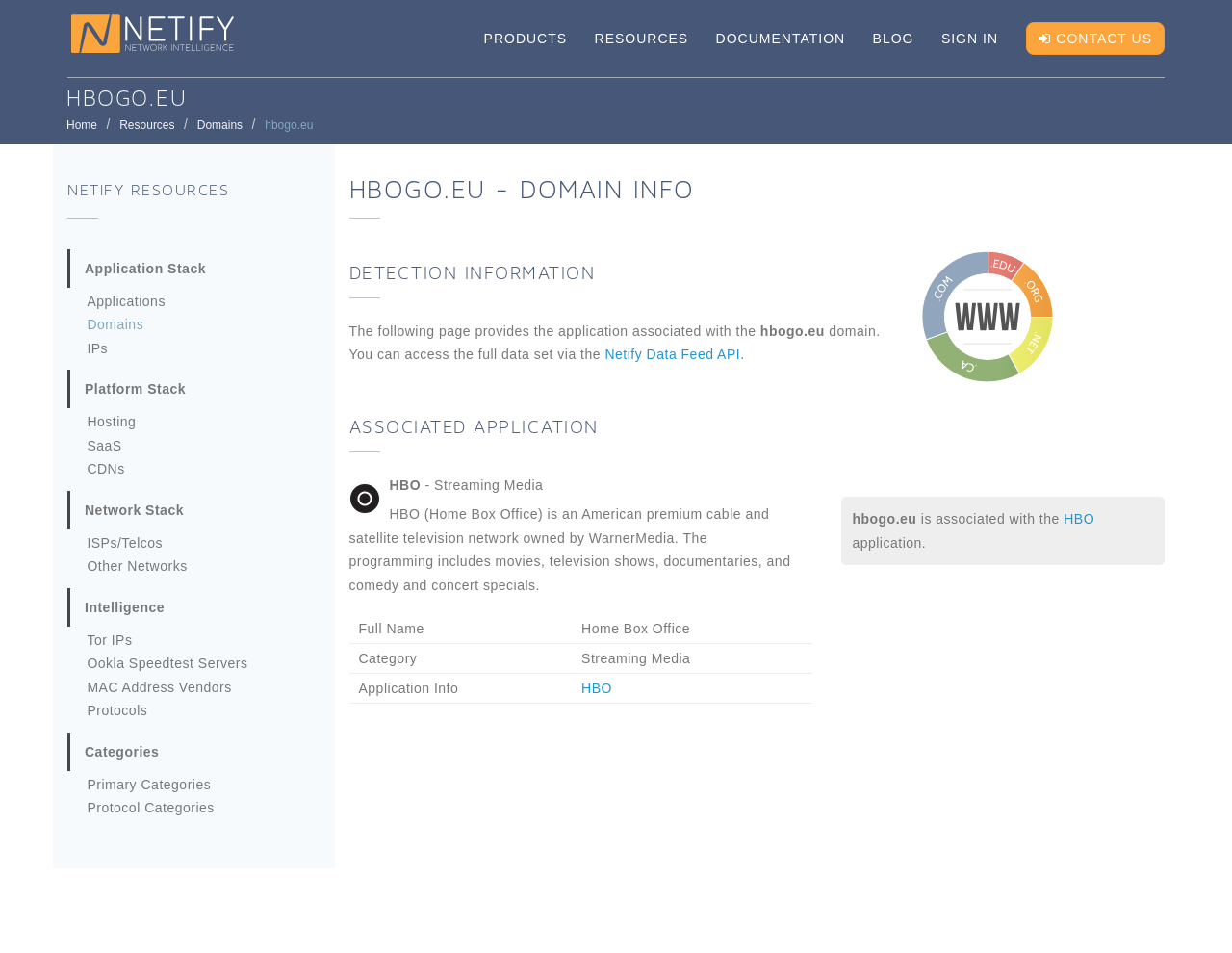Explain the contents of the webpage comprehensively.

This webpage is about the domain hbogo.eu, which is associated with HBO. At the top, there is a navigation menu with links to "PRODUCTS", "RESOURCES", "DOCUMENTATION", "BLOG", "SIGN IN", and "CONTACT US". Below the navigation menu, there is a heading "HBOGO.EU" followed by a subheading "HBOGO.EU - DOMAIN INFO". 

On the left side, there is a sidebar with links to "Home", "Resources", "Domains", and "hbogo.eu". The main content area is divided into sections. The first section is "DETECTION INFORMATION", which provides information about the application associated with the hbogo.eu domain. There is a logo of "Domains" and a brief description of the domain. 

The next section is "ASSOCIATED APPLICATION", which is about HBO, an American premium cable and satellite television network owned by WarnerMedia. There is a logo of HBO and a brief description of the network. Below the description, there is a table with information about HBO, including its full name, category, and application info. 

Further down, there is a section with the heading "NETIFY RESOURCES", which provides links to various resources, including "Application Stack", "Platform Stack", "Network Stack", "Intelligence", and "Categories". These links are organized into subcategories, such as "Applications", "Domains", "IPs", "Hosting", "SaaS", and "CDNs".